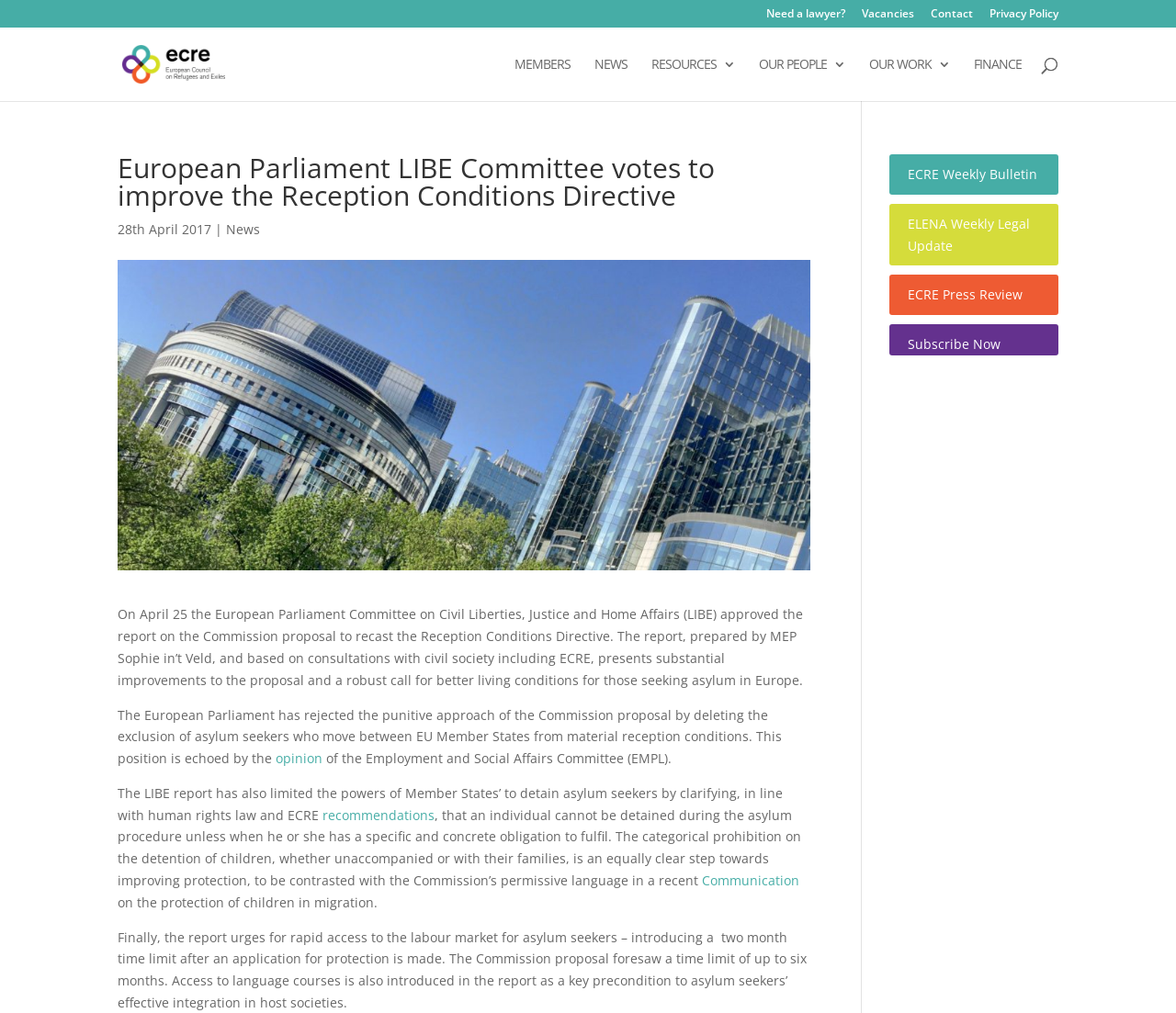What is the time limit for access to the labour market for asylum seekers according to the report?
Look at the screenshot and provide an in-depth answer.

I found the answer by reading the paragraph that starts with 'Finally, the report urges for rapid access to the labour market for asylum seekers...'. The report introduces a two-month time limit after an application for protection is made.